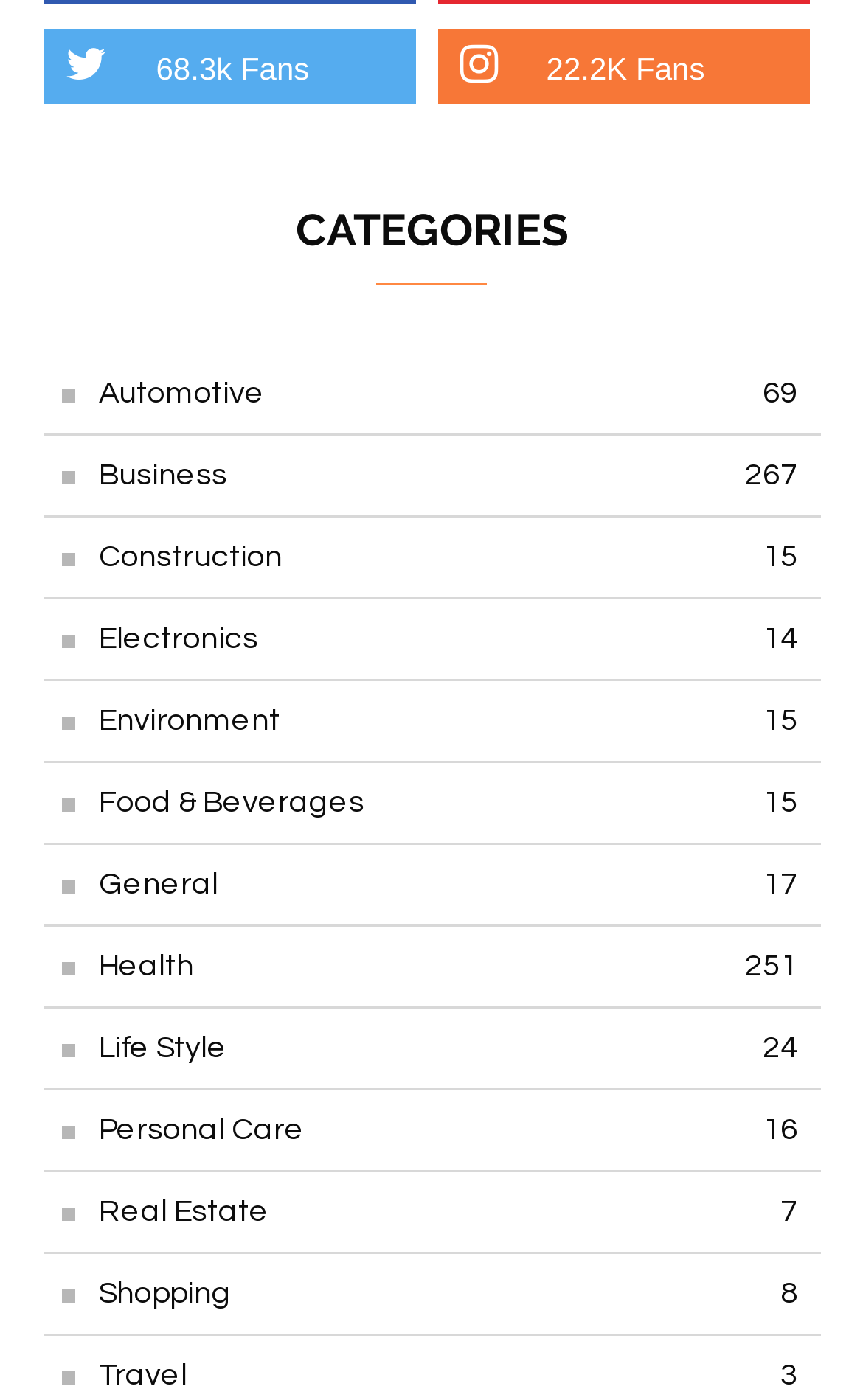Find the bounding box coordinates for the area that must be clicked to perform this action: "View Automotive category".

[0.05, 0.252, 0.95, 0.311]